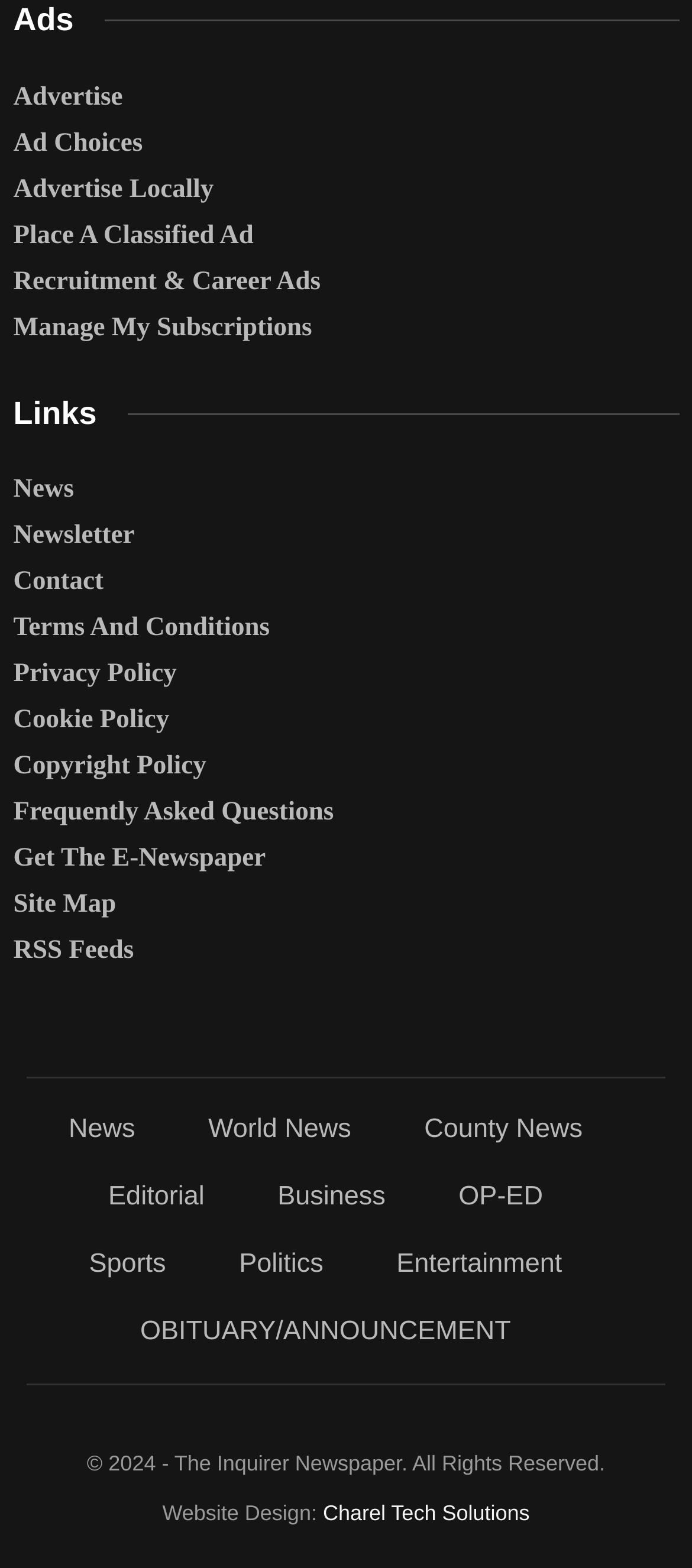Please identify the bounding box coordinates of the element I should click to complete this instruction: 'Click on Advertise'. The coordinates should be given as four float numbers between 0 and 1, like this: [left, top, right, bottom].

[0.019, 0.048, 0.981, 0.076]